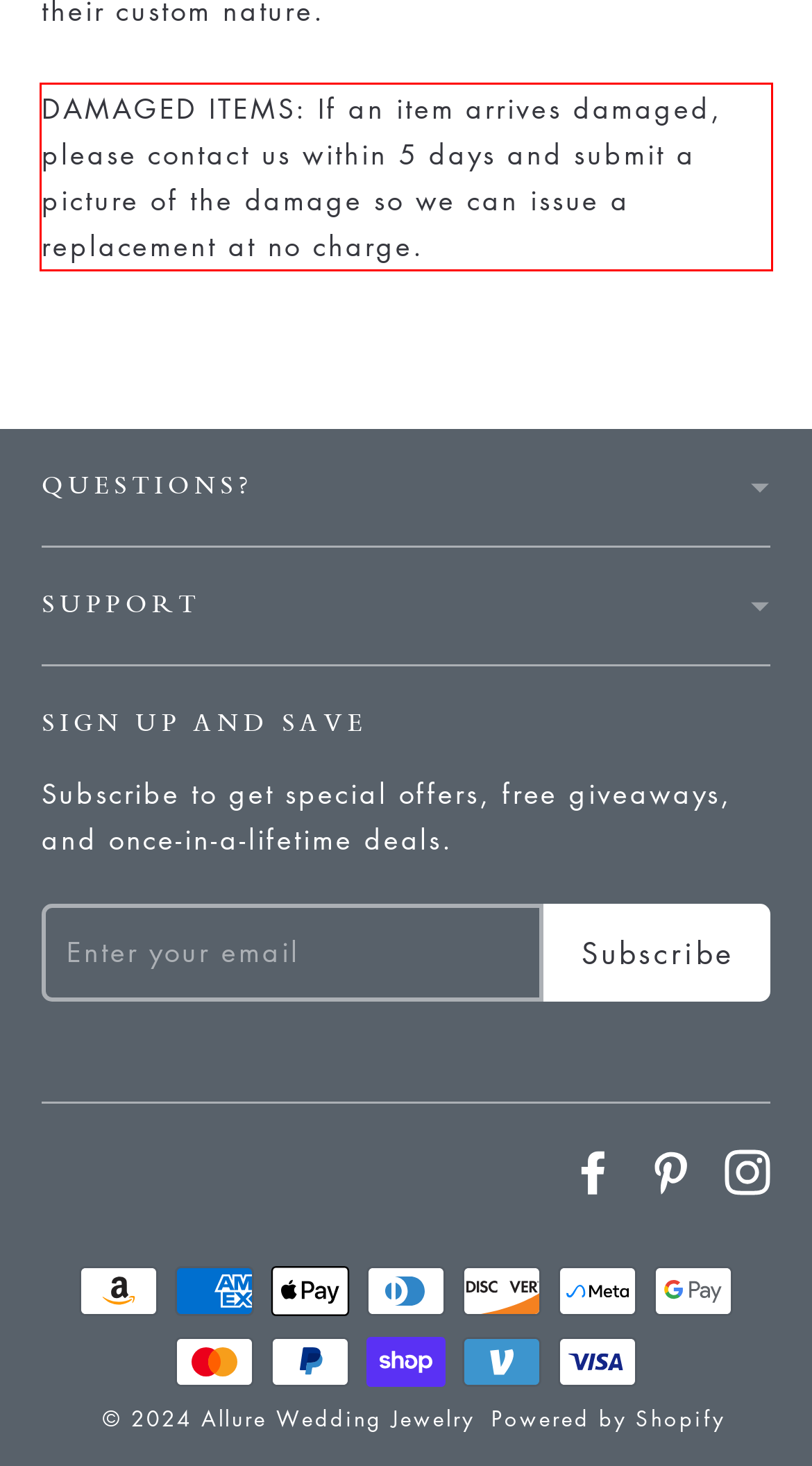Examine the webpage screenshot and use OCR to obtain the text inside the red bounding box.

DAMAGED ITEMS: If an item arrives damaged, please contact us within 5 days and submit a picture of the damage so we can issue a replacement at no charge.